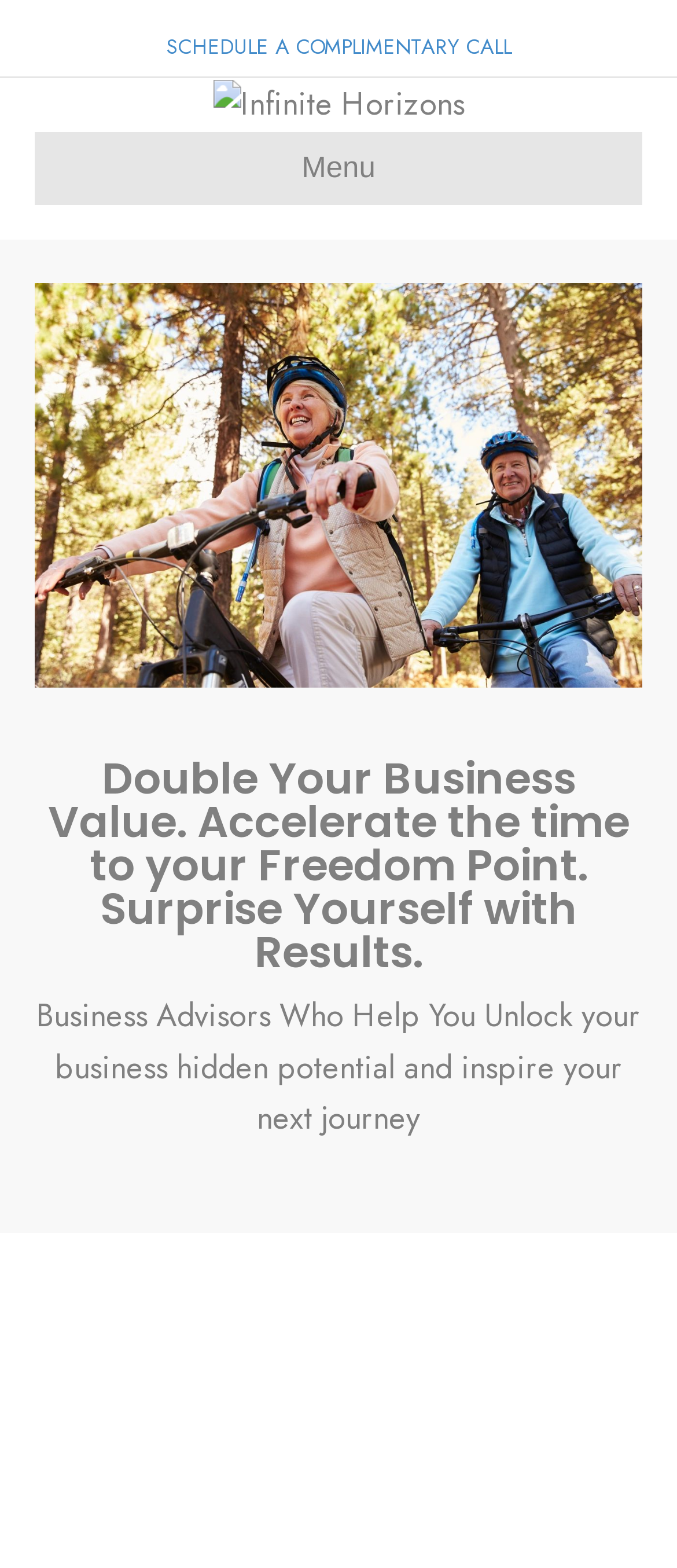Using the element description: "SCHEDULE A COMPLIMENTARY CALL", determine the bounding box coordinates for the specified UI element. The coordinates should be four float numbers between 0 and 1, [left, top, right, bottom].

[0.245, 0.02, 0.755, 0.04]